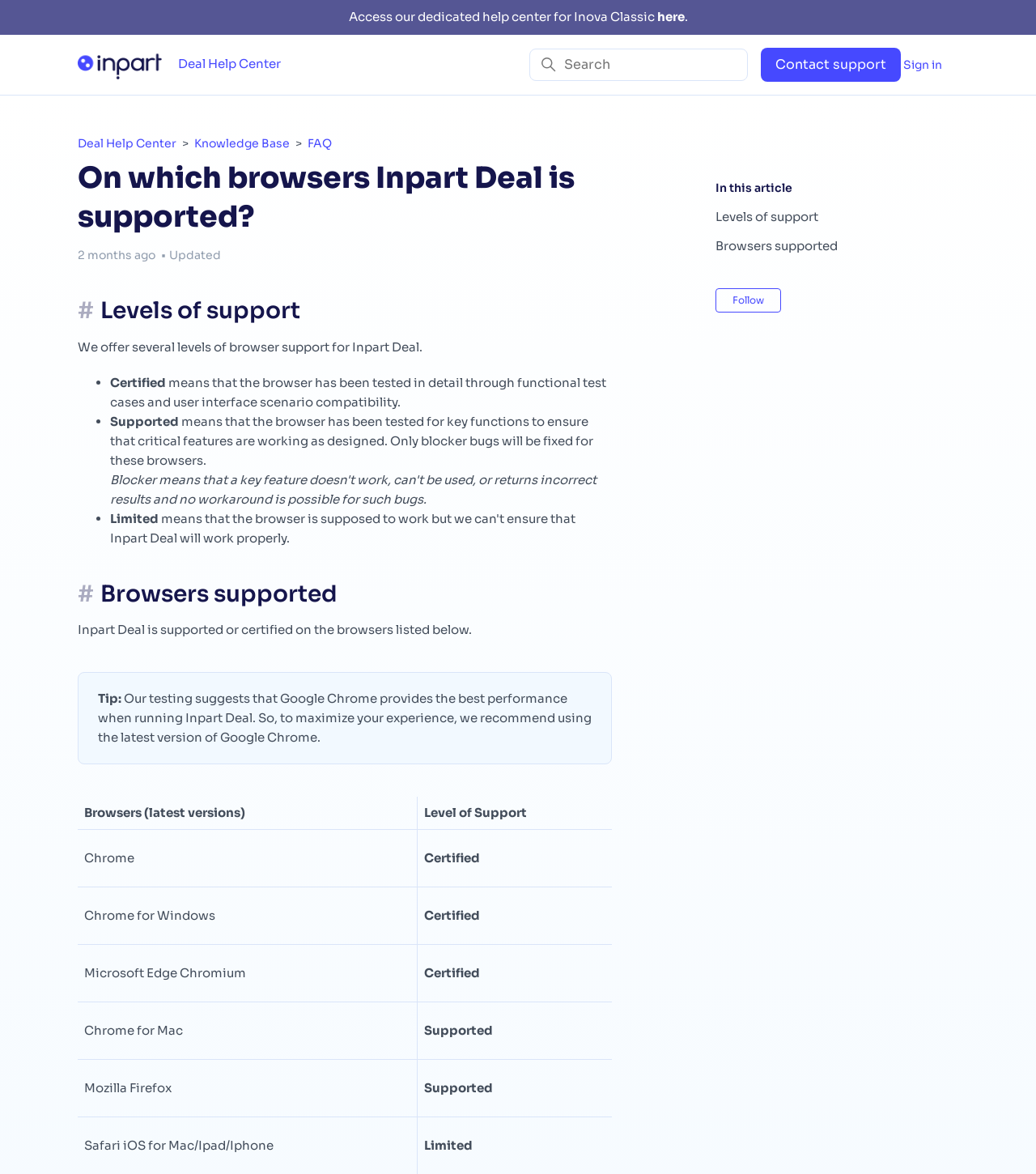Please find the bounding box coordinates (top-left x, top-left y, bottom-right x, bottom-right y) in the screenshot for the UI element described as follows: #

[0.075, 0.252, 0.091, 0.276]